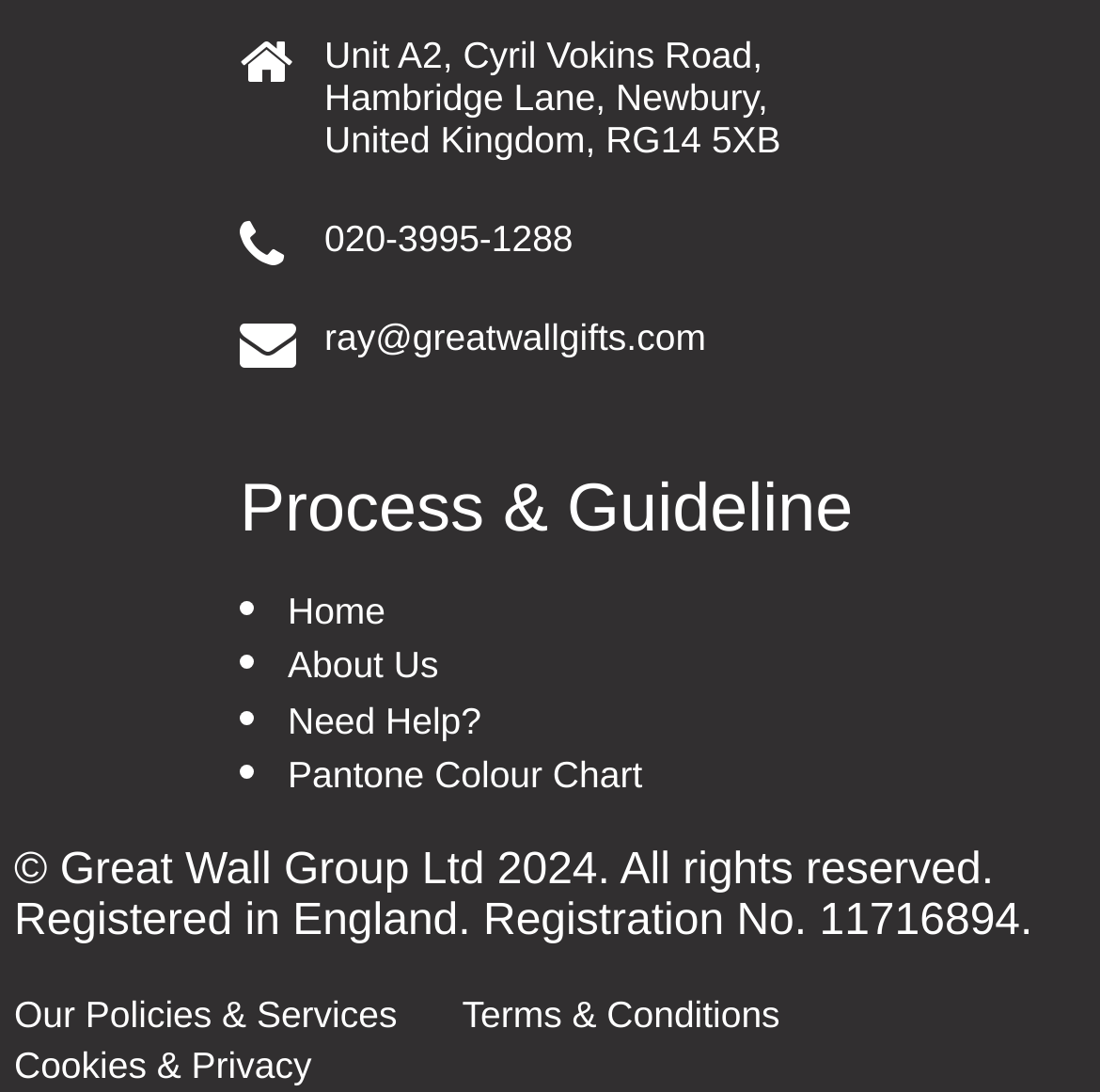Identify and provide the bounding box coordinates of the UI element described: "Our Policies & Services". The coordinates should be formatted as [left, top, right, bottom], with each number being a float between 0 and 1.

[0.013, 0.91, 0.361, 0.948]